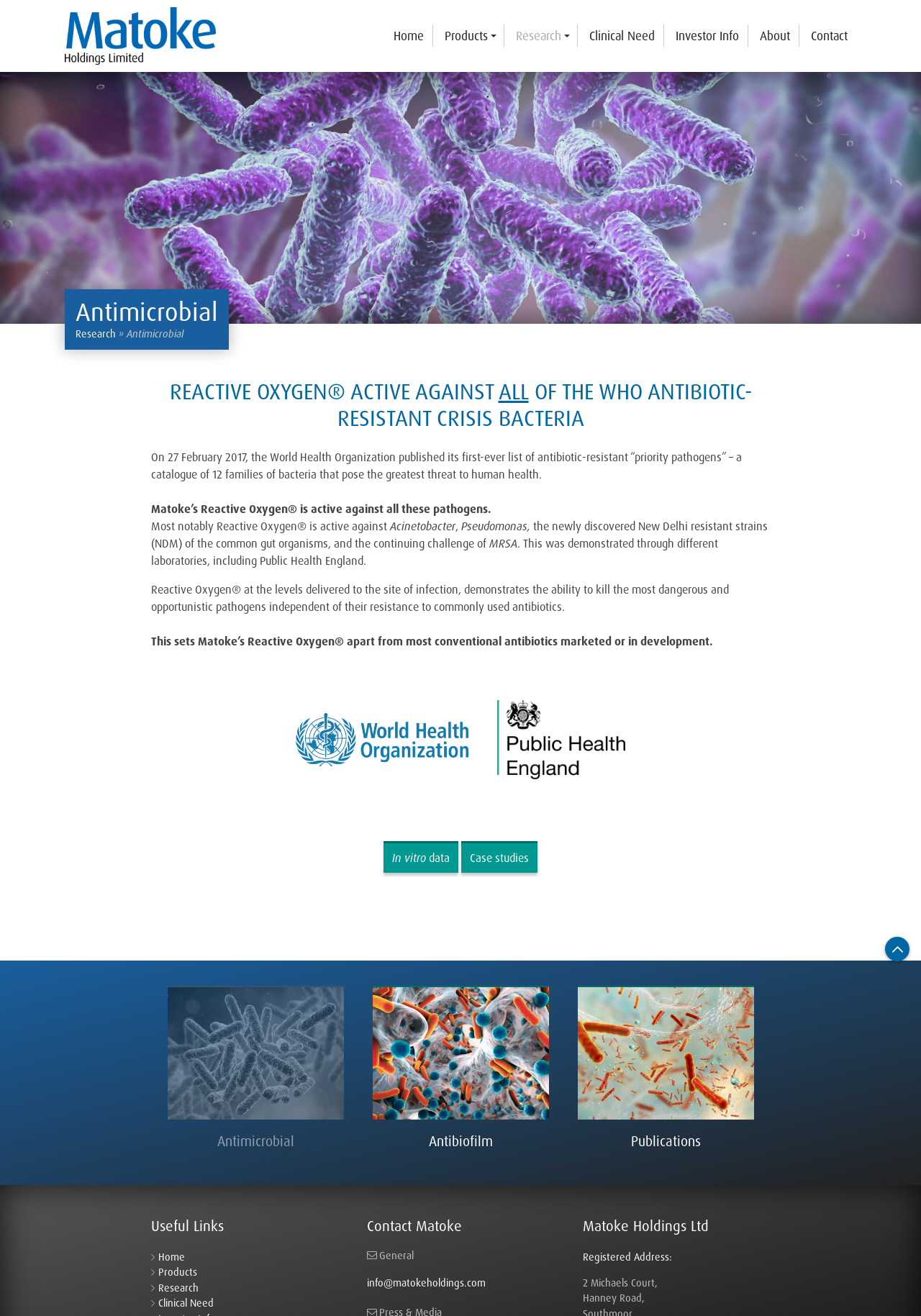Based on the image, please elaborate on the answer to the following question:
What is the company name?

I found the company name by looking at the top-left corner of the webpage, where it says 'Antimicrobial - Matoke Holdings, Reactive Oxygen Technology'. The company name is 'Matoke Holdings'.